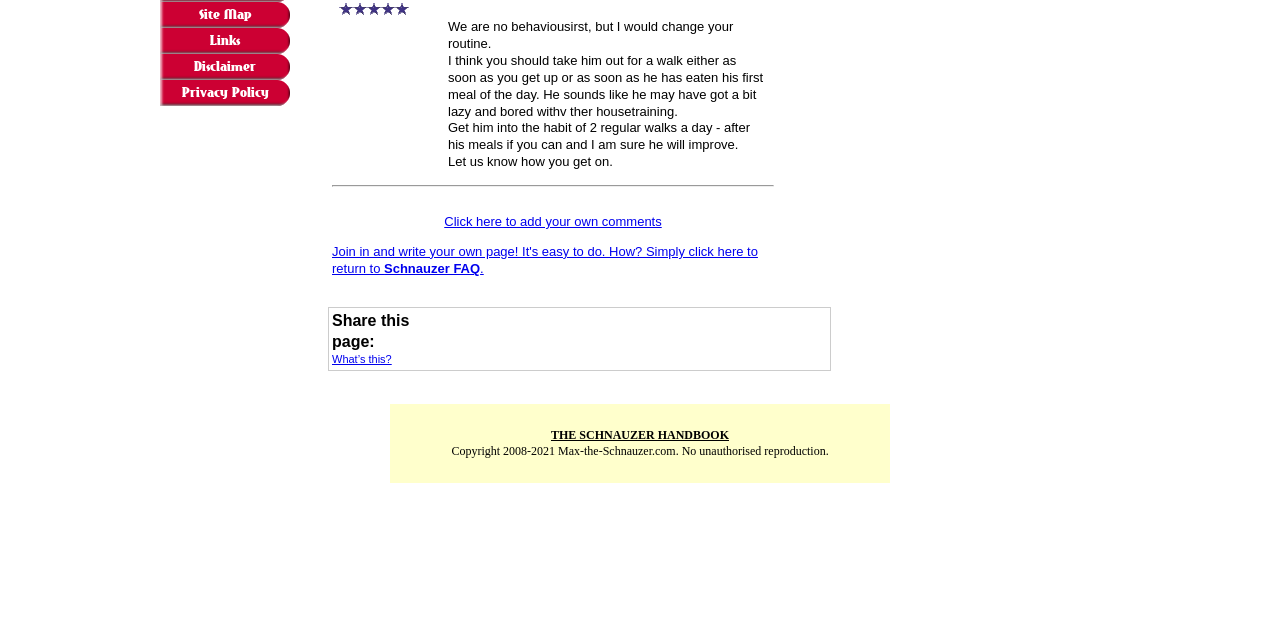Highlight the bounding box of the UI element that corresponds to this description: "What’s this?".

[0.259, 0.552, 0.306, 0.571]